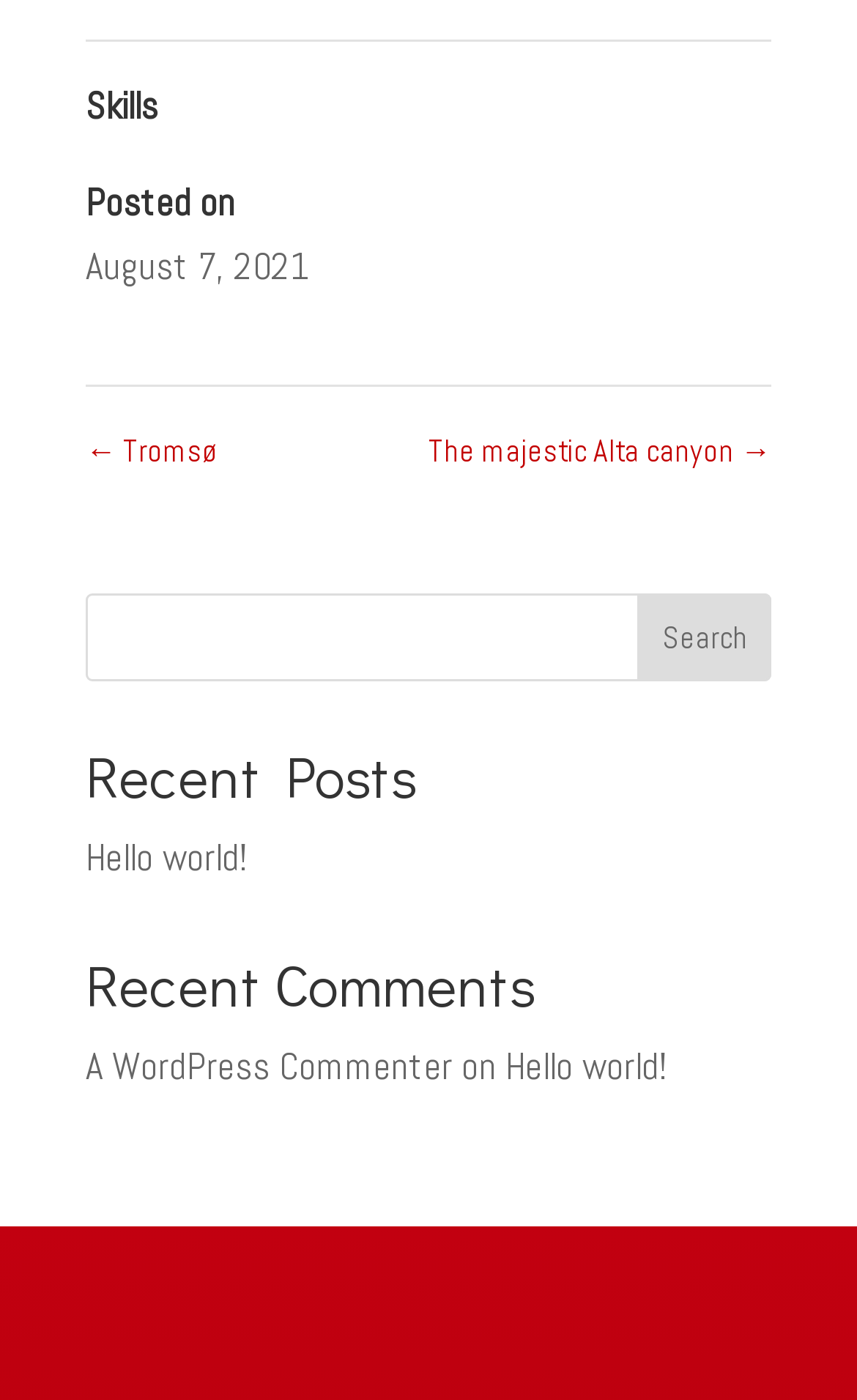Provide a thorough and detailed response to the question by examining the image: 
Is there a search function on the webpage?

I found a search box and a 'Search' button located below the 'Recent Posts' heading. This indicates that there is a search function on the webpage.